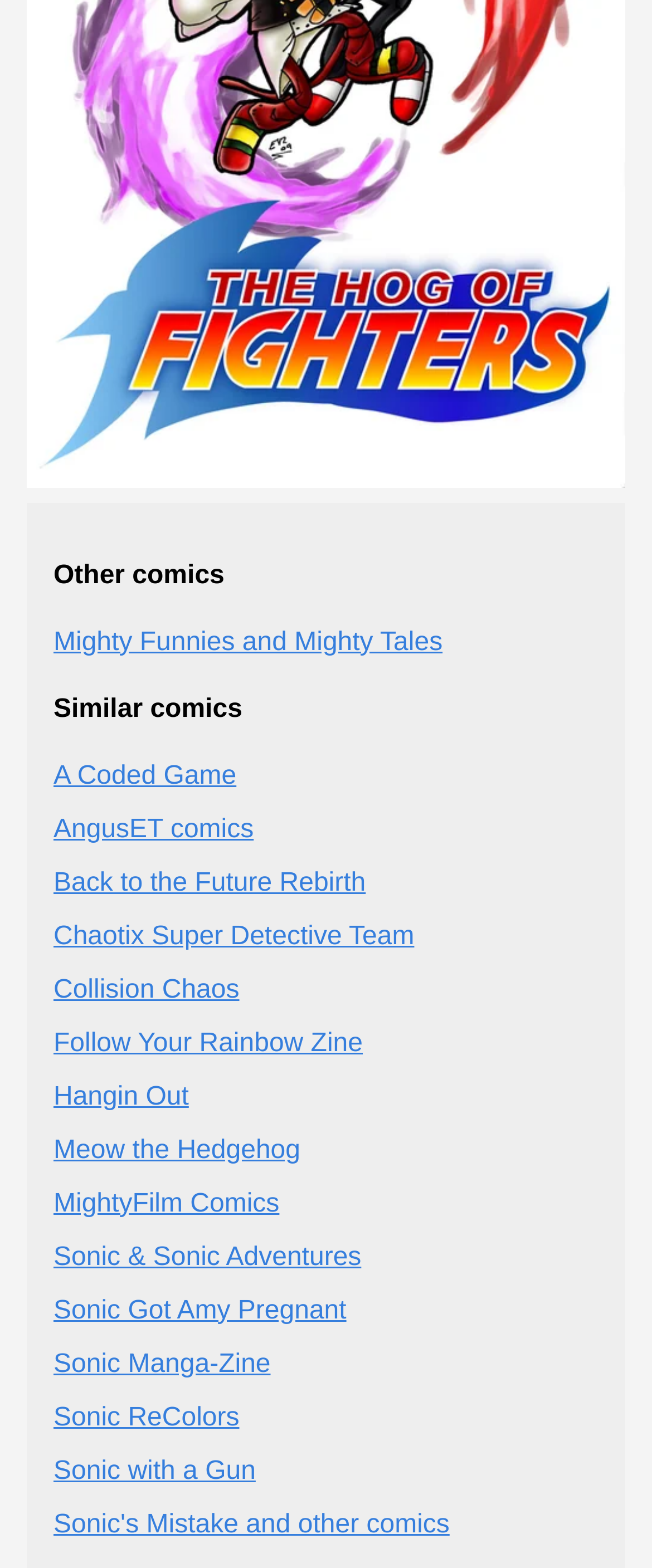Determine the bounding box coordinates for the area you should click to complete the following instruction: "Go to Africa Speaks Homepage".

None